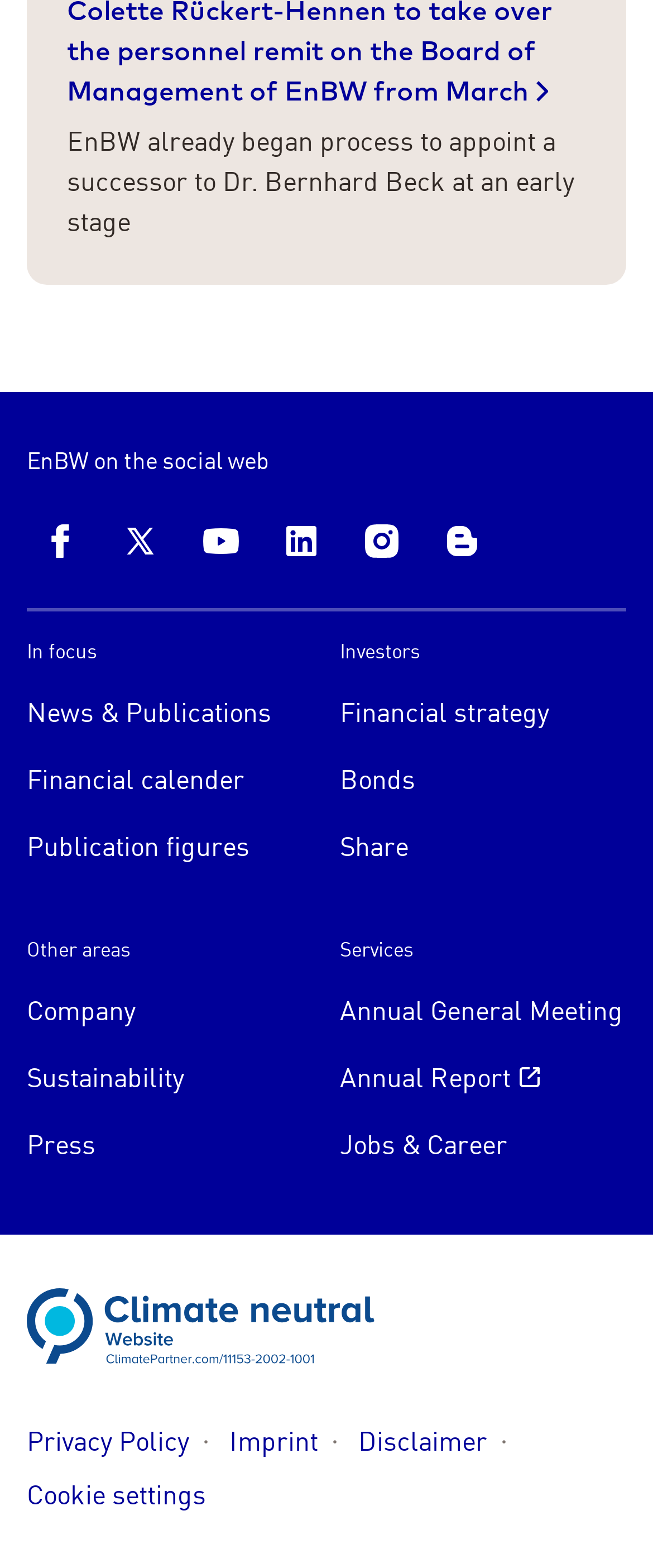What is the purpose of the link at the bottom of the webpage?
Answer the question with a detailed and thorough explanation.

The link at the bottom of the webpage is titled 'Privacy Policy'. This link is likely used to access the privacy policy of the EnBW website, which provides information on how the website handles user data.